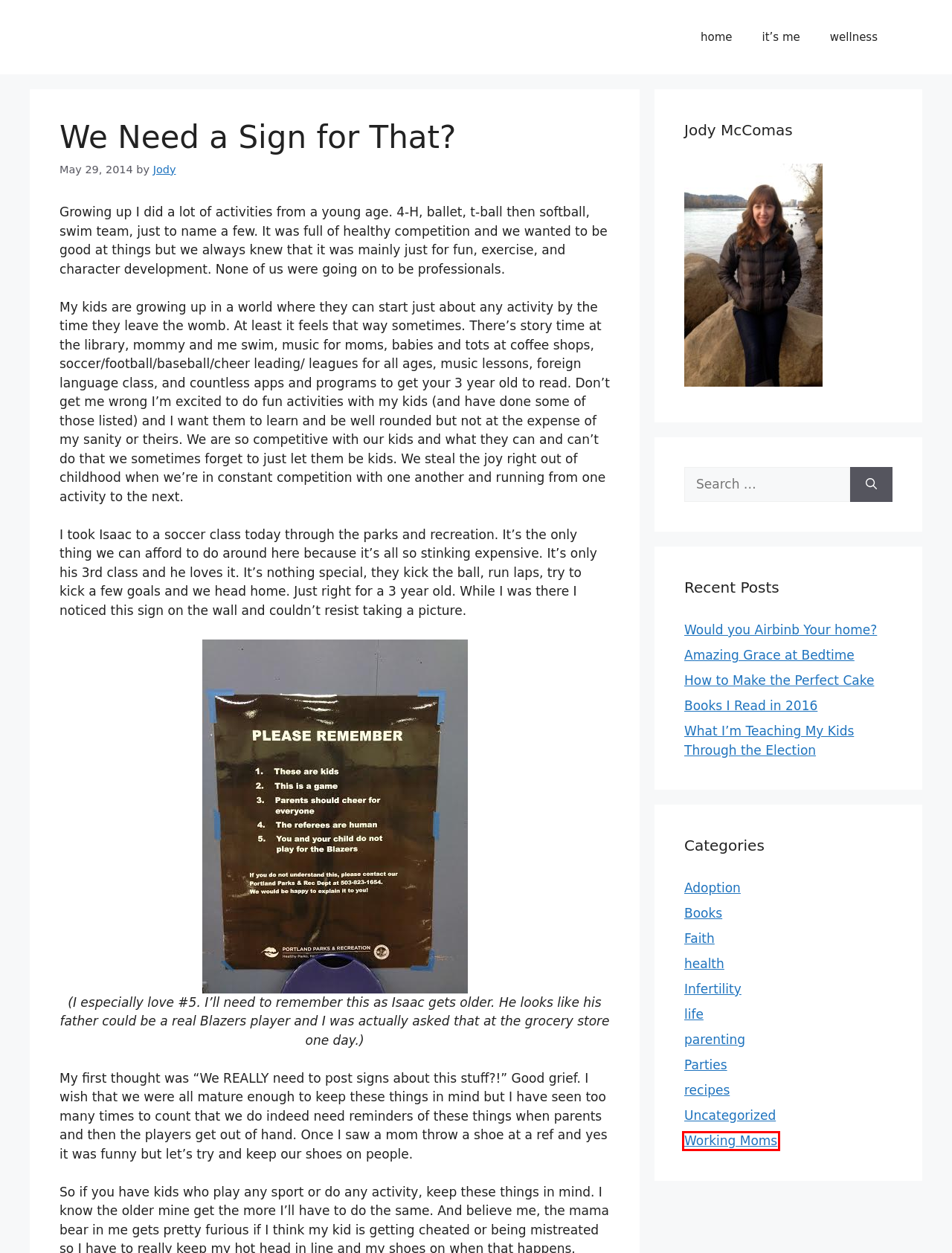You have a screenshot of a webpage with a red bounding box around an element. Identify the webpage description that best fits the new page that appears after clicking the selected element in the red bounding box. Here are the candidates:
A. Parties – Jody McComas
B. recipes – Jody McComas
C. Books I Read in 2016 – Jody McComas
D. Would you Airbinb Your home? – Jody McComas
E. health – Jody McComas
F. Working Moms – Jody McComas
G. Jody – Jody McComas
H. What I’m Teaching My Kids Through the Election – Jody McComas

F